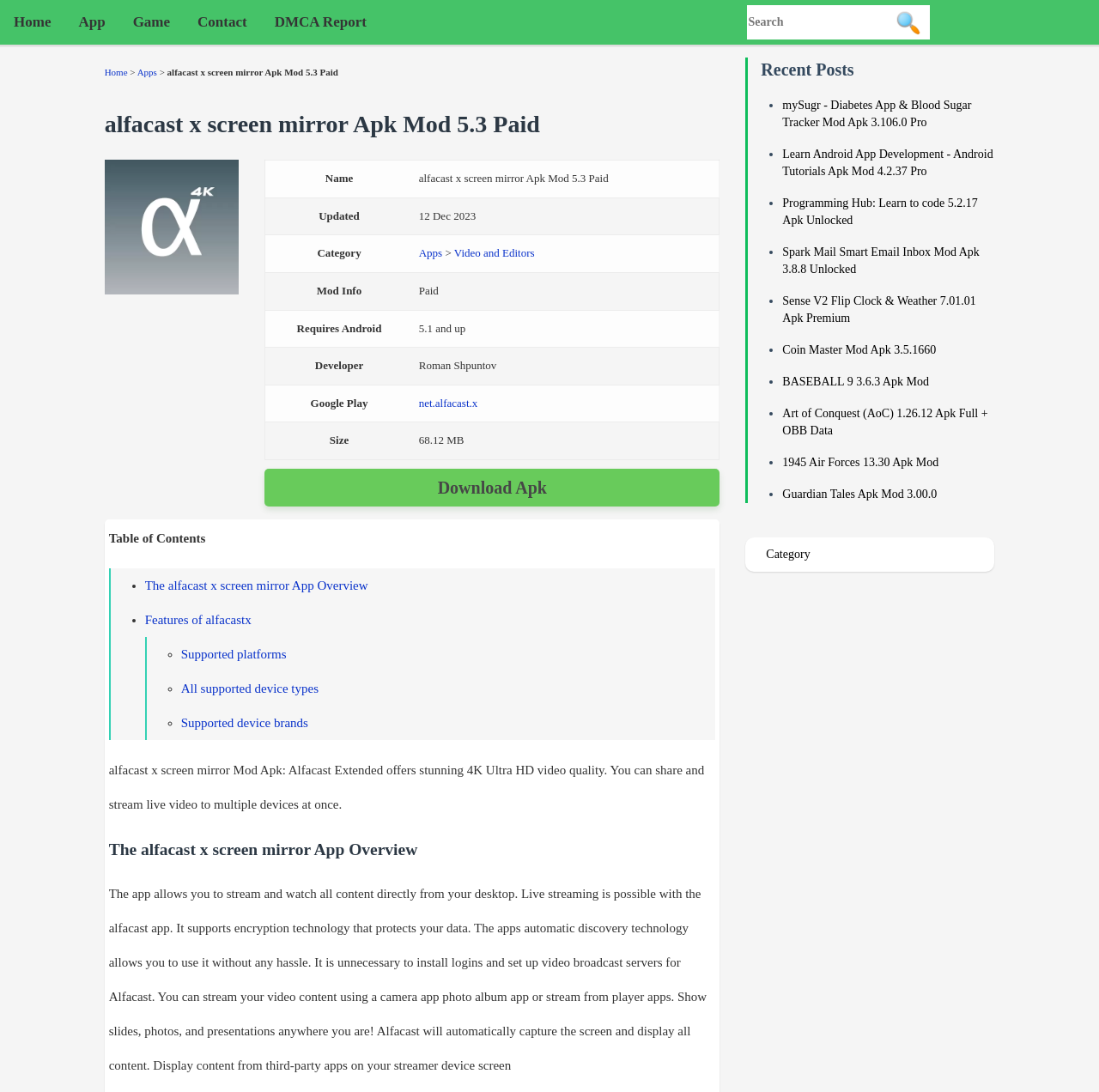Given the description All supported device types, predict the bounding box coordinates of the UI element. Ensure the coordinates are in the format (top-left x, top-left y, bottom-right x, bottom-right y) and all values are between 0 and 1.

[0.165, 0.624, 0.29, 0.637]